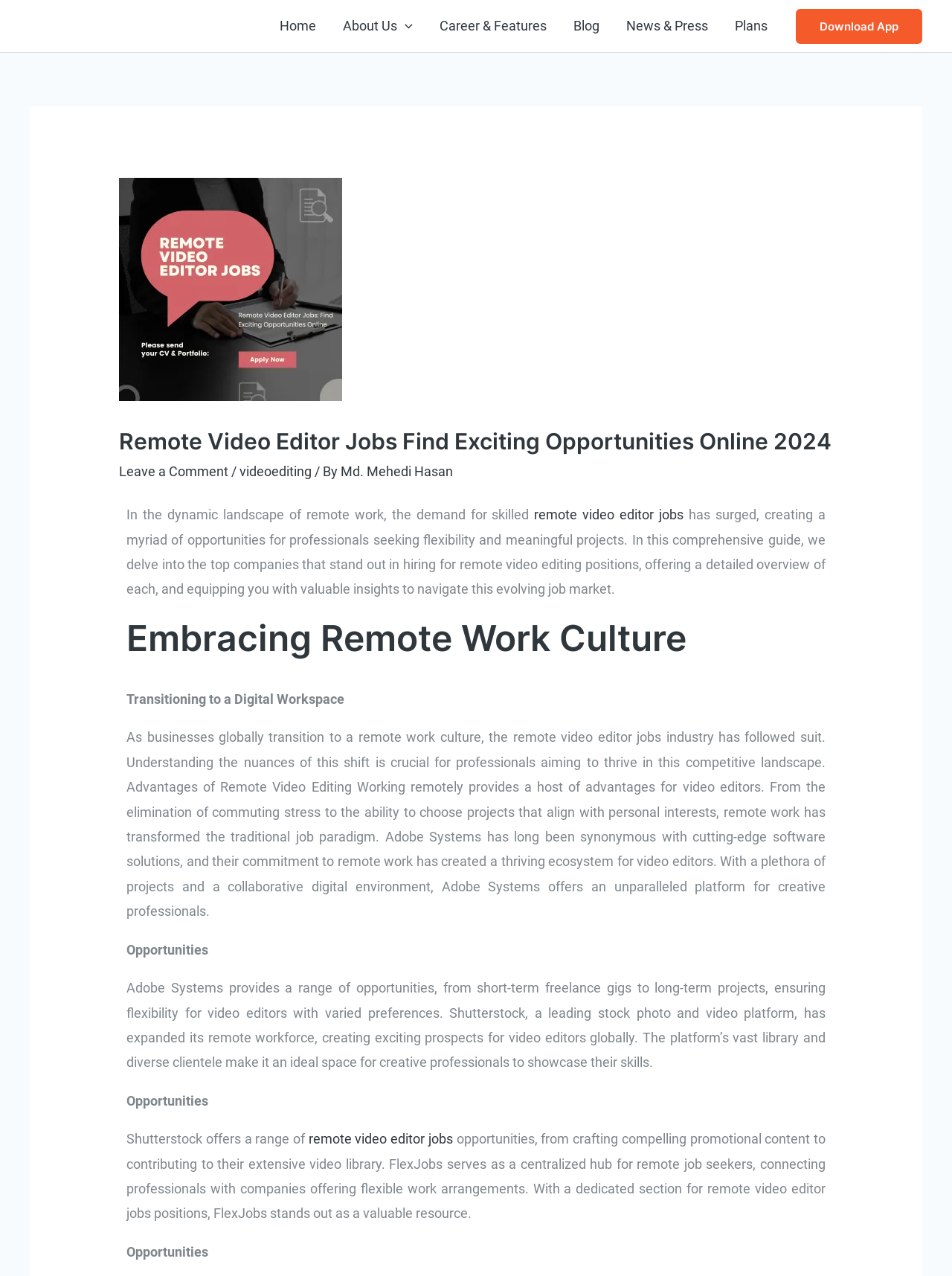Please provide a comprehensive answer to the question below using the information from the image: What is the name of the author of the article?

The author's name is mentioned in the header section, specifically in the link 'Md. Mehedi Hasan', which is part of the breadcrumb trail.